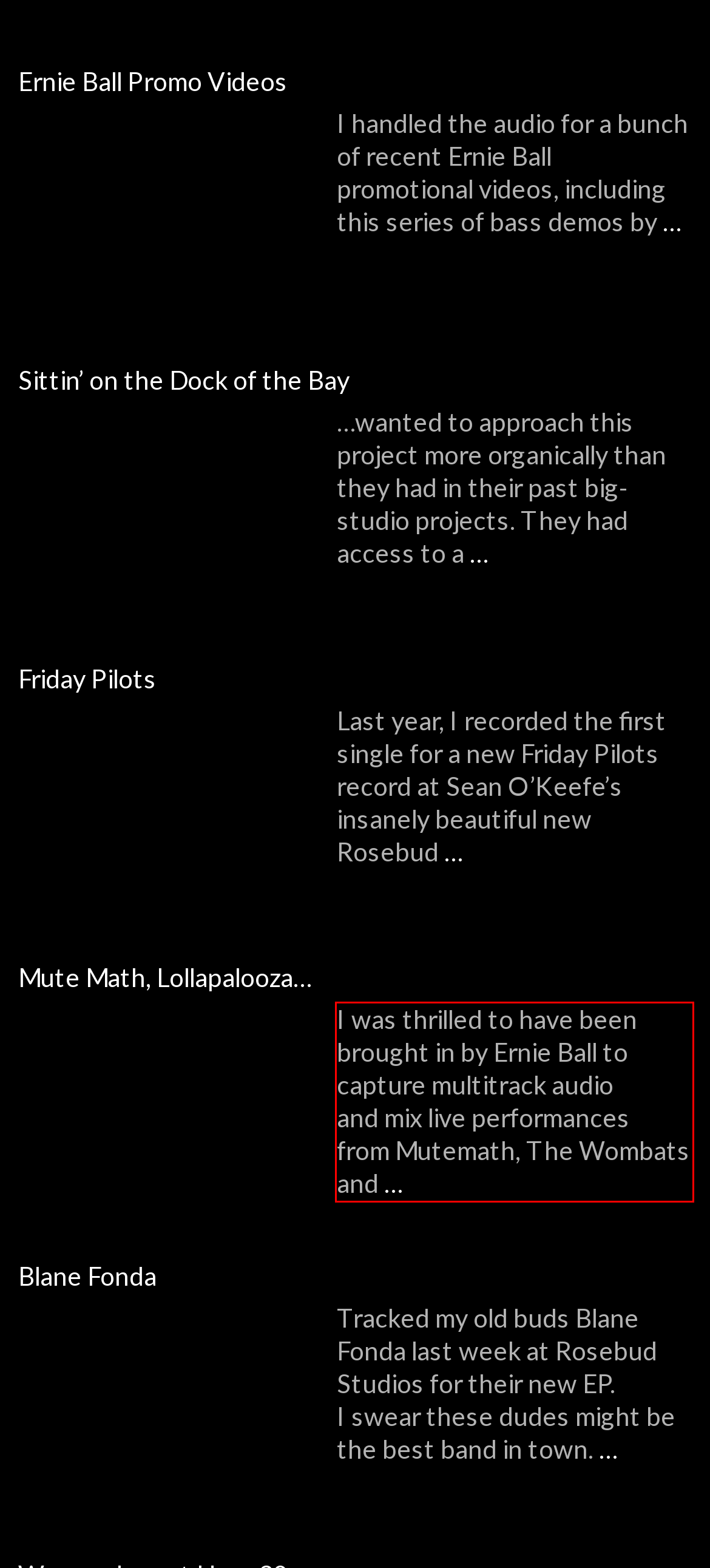Please extract the text content within the red bounding box on the webpage screenshot using OCR.

I was thrilled to have been brought in by Ernie Ball to capture multitrack audio and mix live performances from Mutemath, The Wombats and …